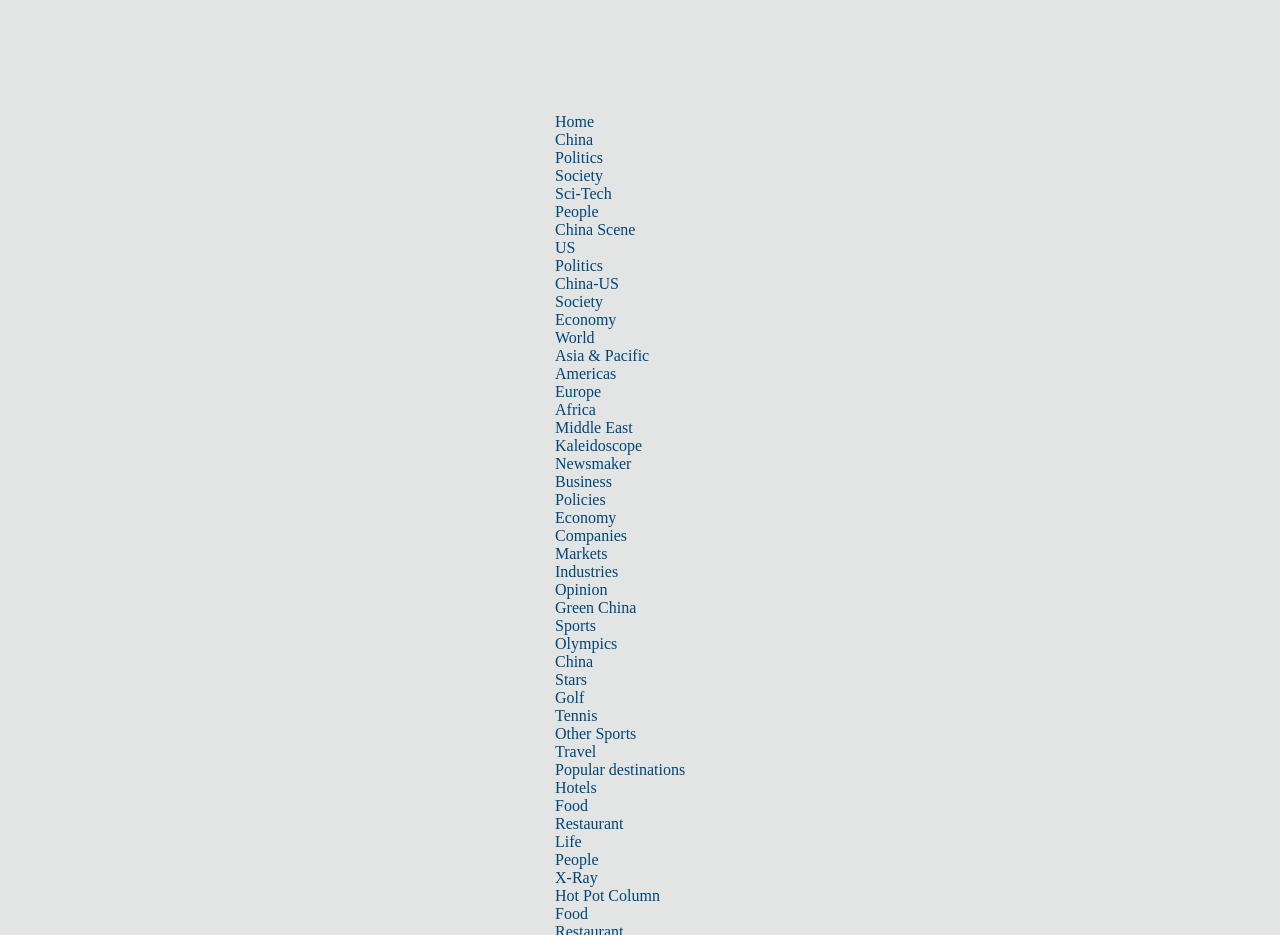What is the category of news on the top left?
Answer the question based on the image using a single word or a brief phrase.

Government